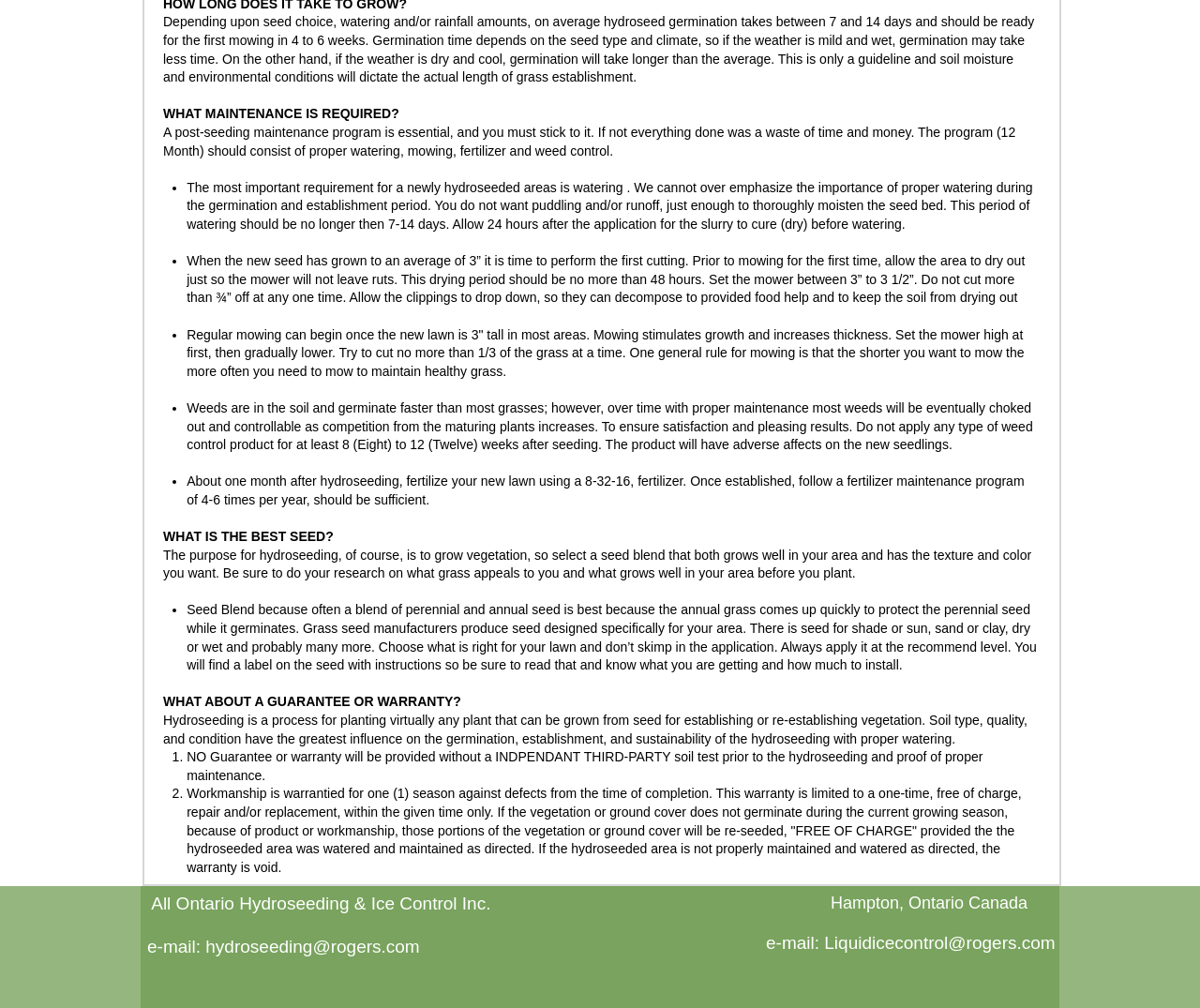Using the element description: "aria-label="Facebook Social Icon"", determine the bounding box coordinates for the specified UI element. The coordinates should be four float numbers between 0 and 1, [left, top, right, bottom].

[0.455, 0.93, 0.471, 0.949]